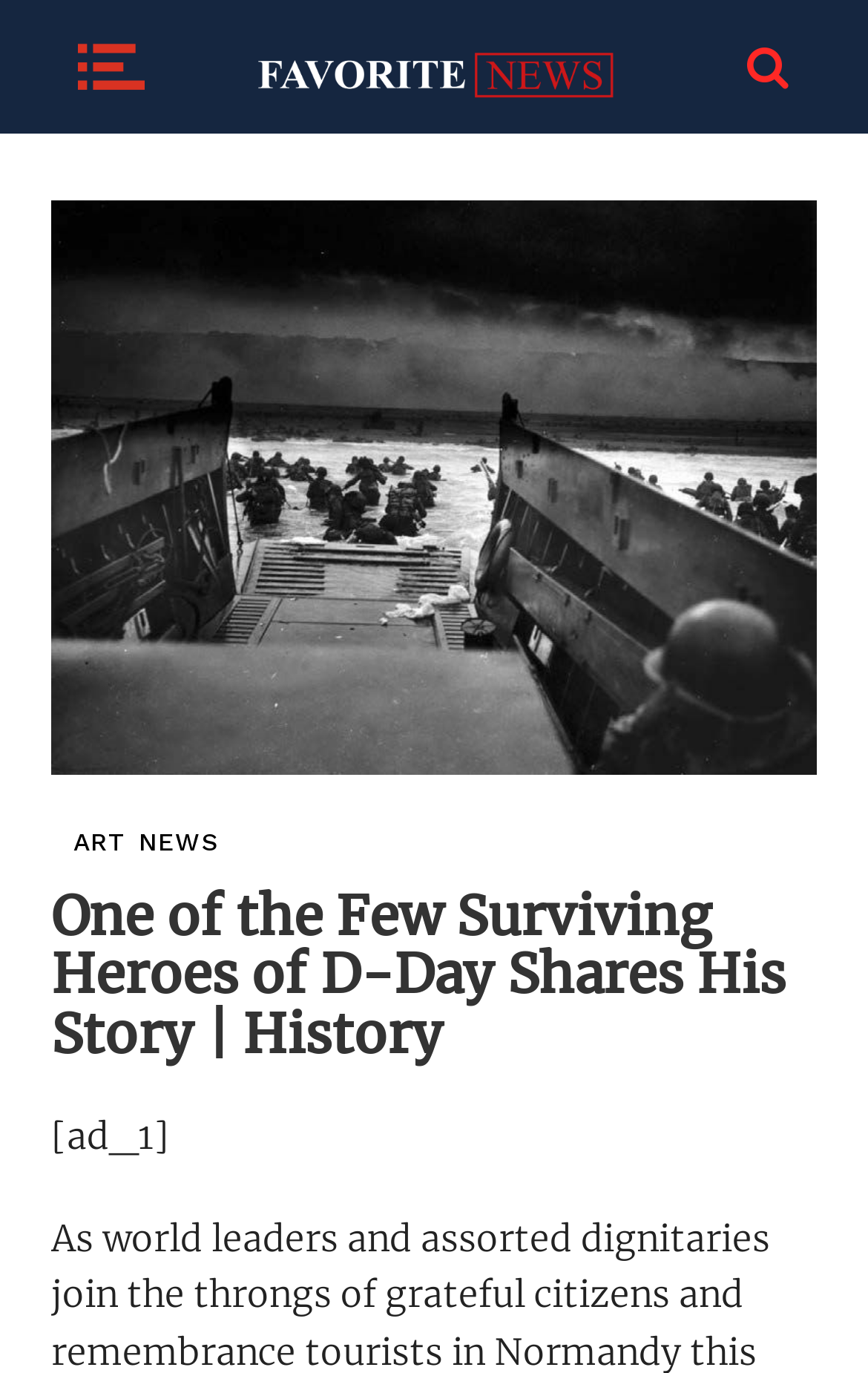Use a single word or phrase to answer this question: 
What is the category of the 'Favorite News' link?

News